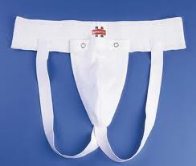Craft a descriptive caption that covers all aspects of the image.

The image depicts a classic white jock strap, prominently displayed against a blue background. This athletic supporter is designed with a broad waistband and a pouch that provides support, secured by two elastic straps that wrap around the thighs. It serves as an essential piece of sports equipment, particularly for young athletes, helping to protect and support during physical activities such as martial arts or team sports. The context of the image emphasizes the significance of purchasing a first jock strap, as it represents a milestone in a boy’s journey into sports, combining elements of pride and fun, as often recounted in childhood stories.